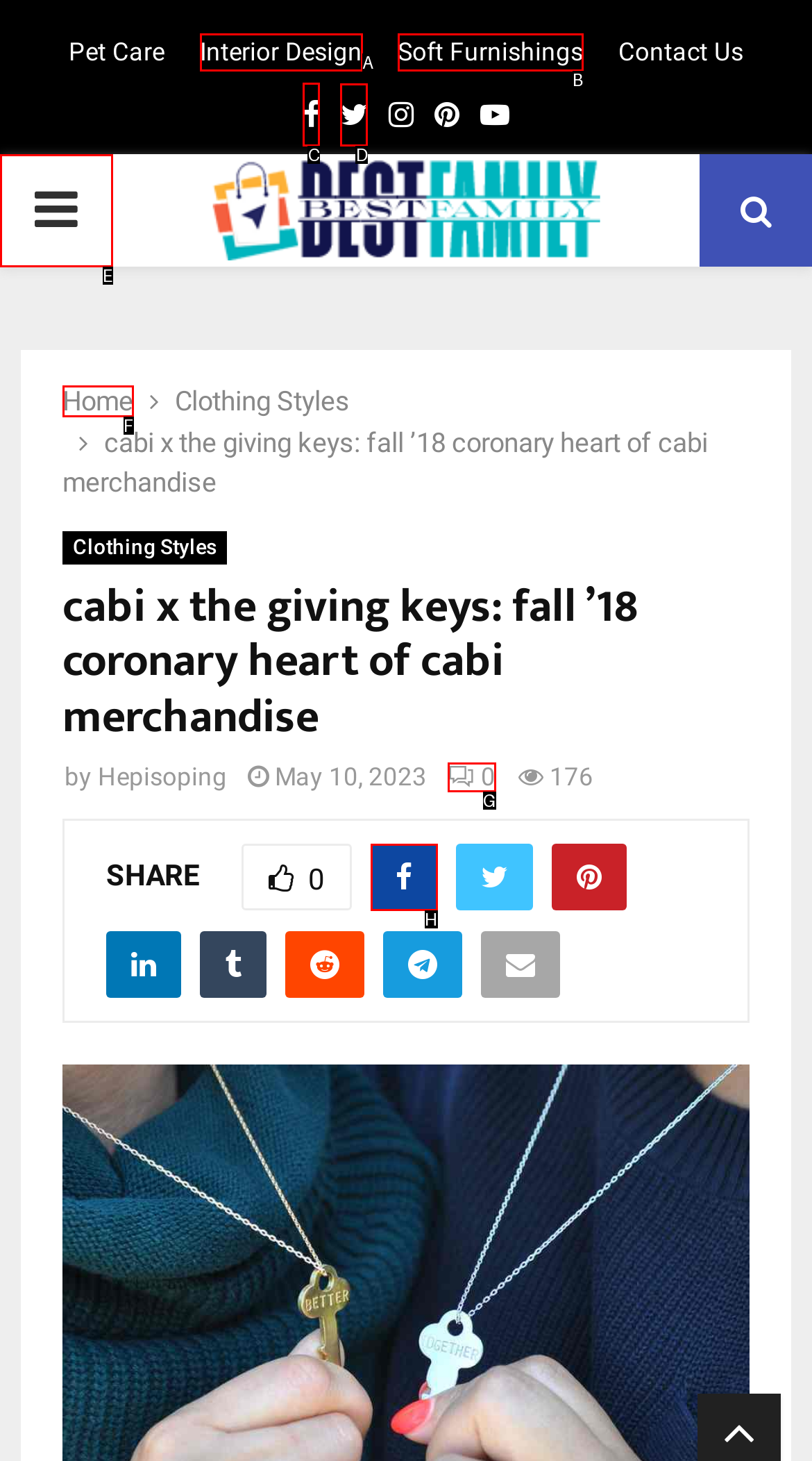Determine which HTML element I should select to execute the task: Open Facebook
Reply with the corresponding option's letter from the given choices directly.

C